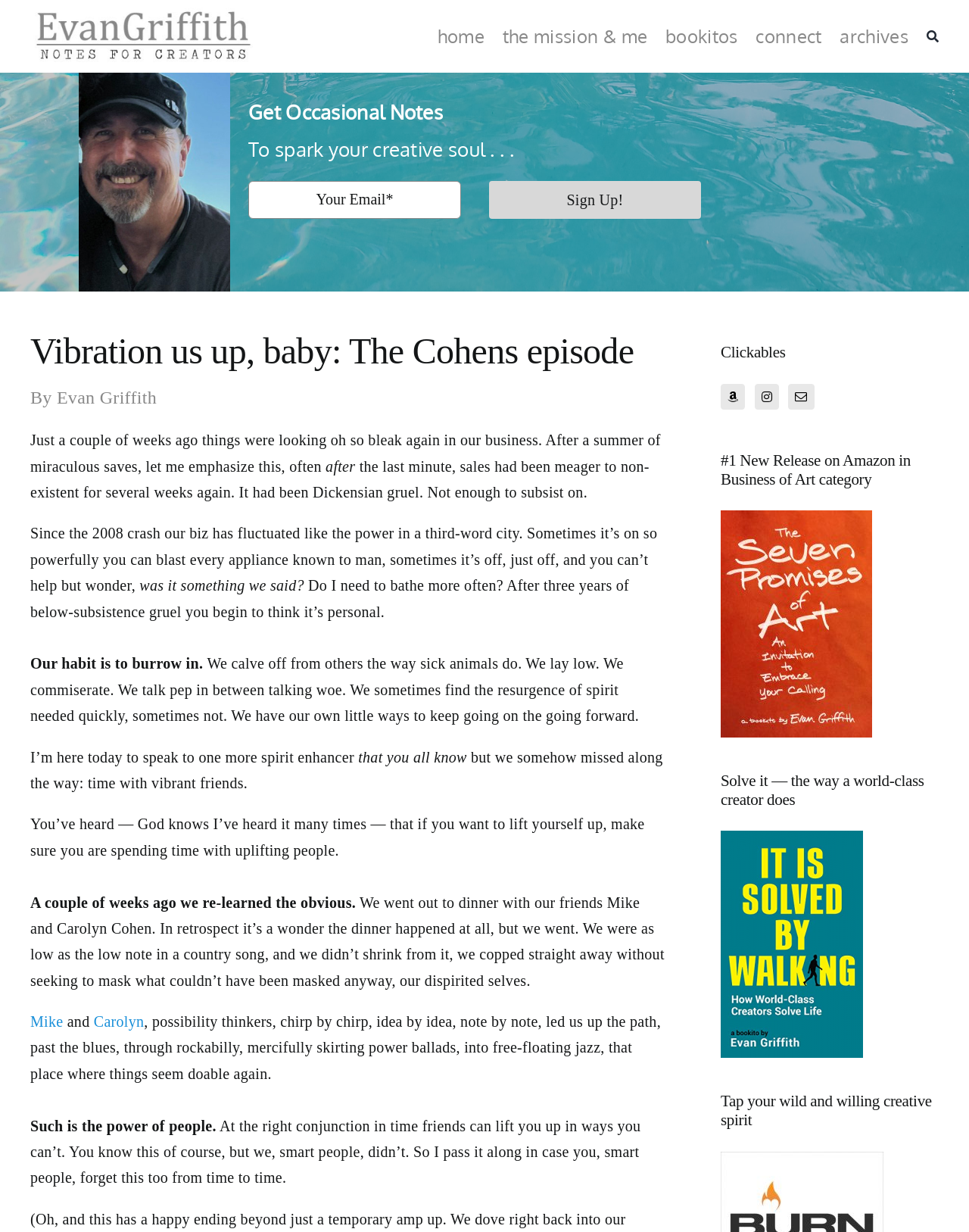Predict the bounding box coordinates of the area that should be clicked to accomplish the following instruction: "Go to the 'Shop Now' page". The bounding box coordinates should consist of four float numbers between 0 and 1, i.e., [left, top, right, bottom].

None